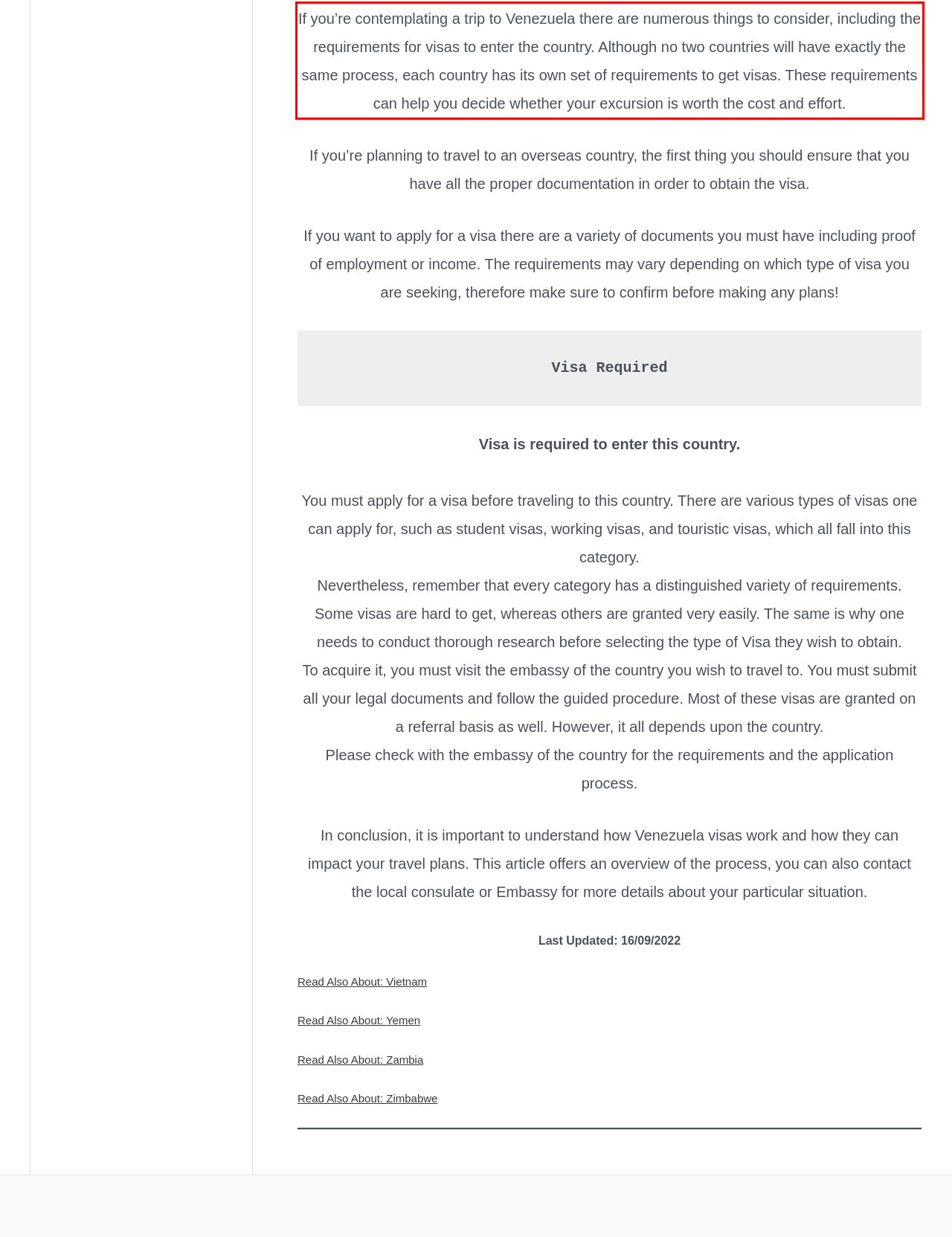You have a webpage screenshot with a red rectangle surrounding a UI element. Extract the text content from within this red bounding box.

If you’re contemplating a trip to Venezuela there are numerous things to consider, including the requirements for visas to enter the country. Although no two countries will have exactly the same process, each country has its own set of requirements to get visas. These requirements can help you decide whether your excursion is worth the cost and effort.